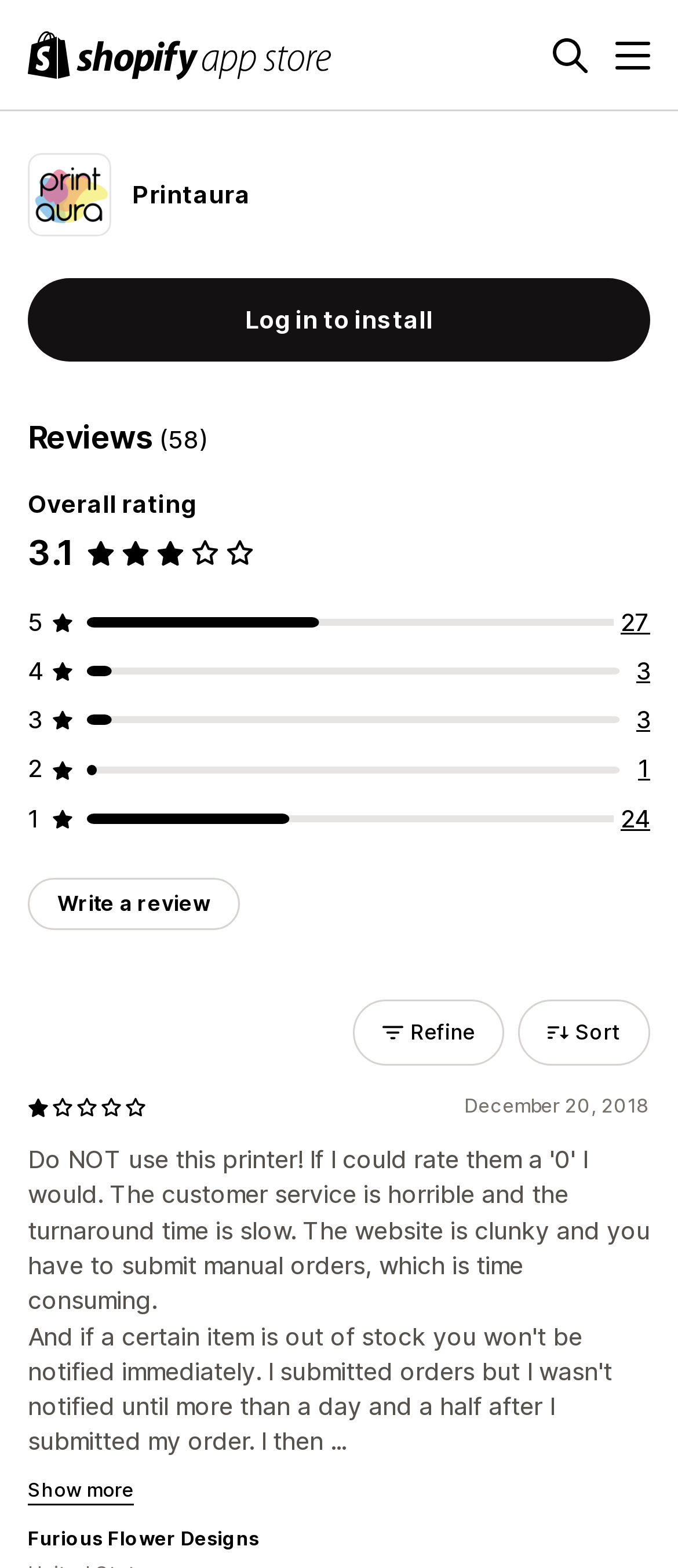Can you provide the bounding box coordinates for the element that should be clicked to implement the instruction: "Show more reviews"?

[0.041, 0.944, 0.197, 0.956]